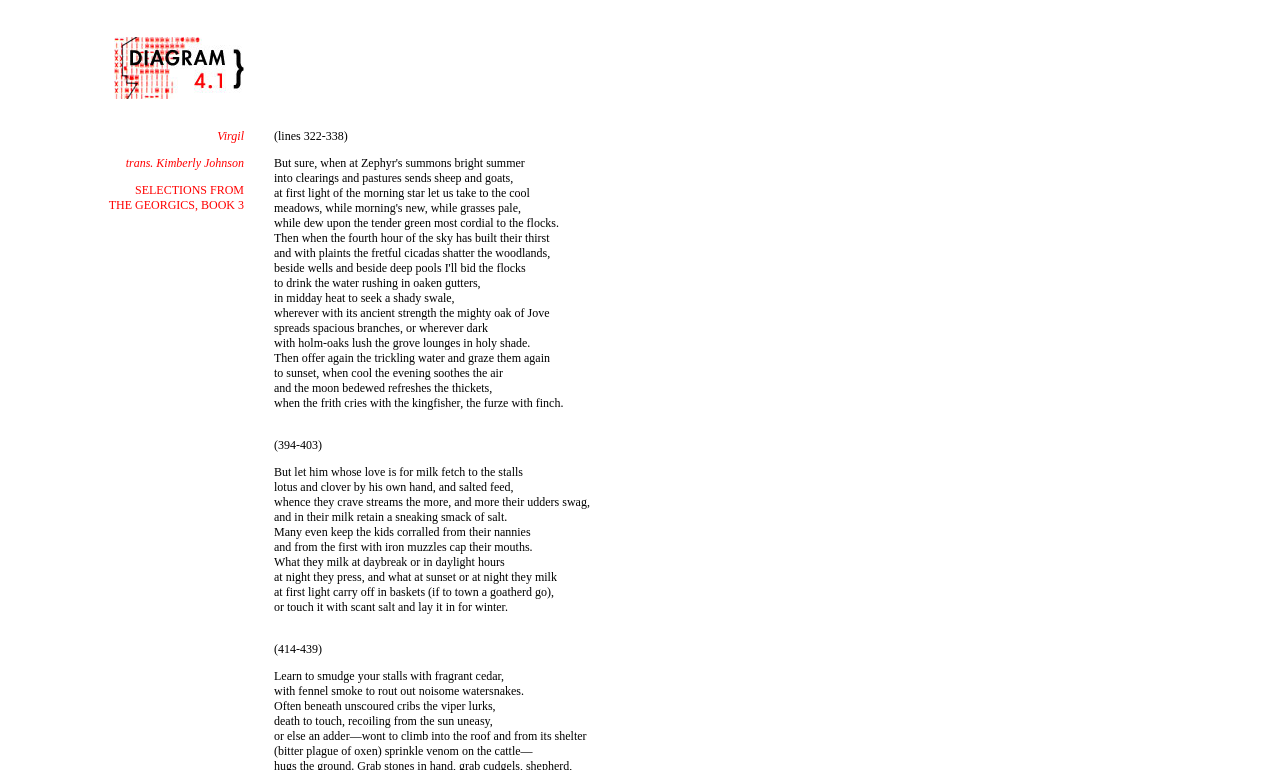Respond to the question with just a single word or phrase: 
What is the text in the first StaticText element?

while dew upon the tender green most cordial to the flocks.